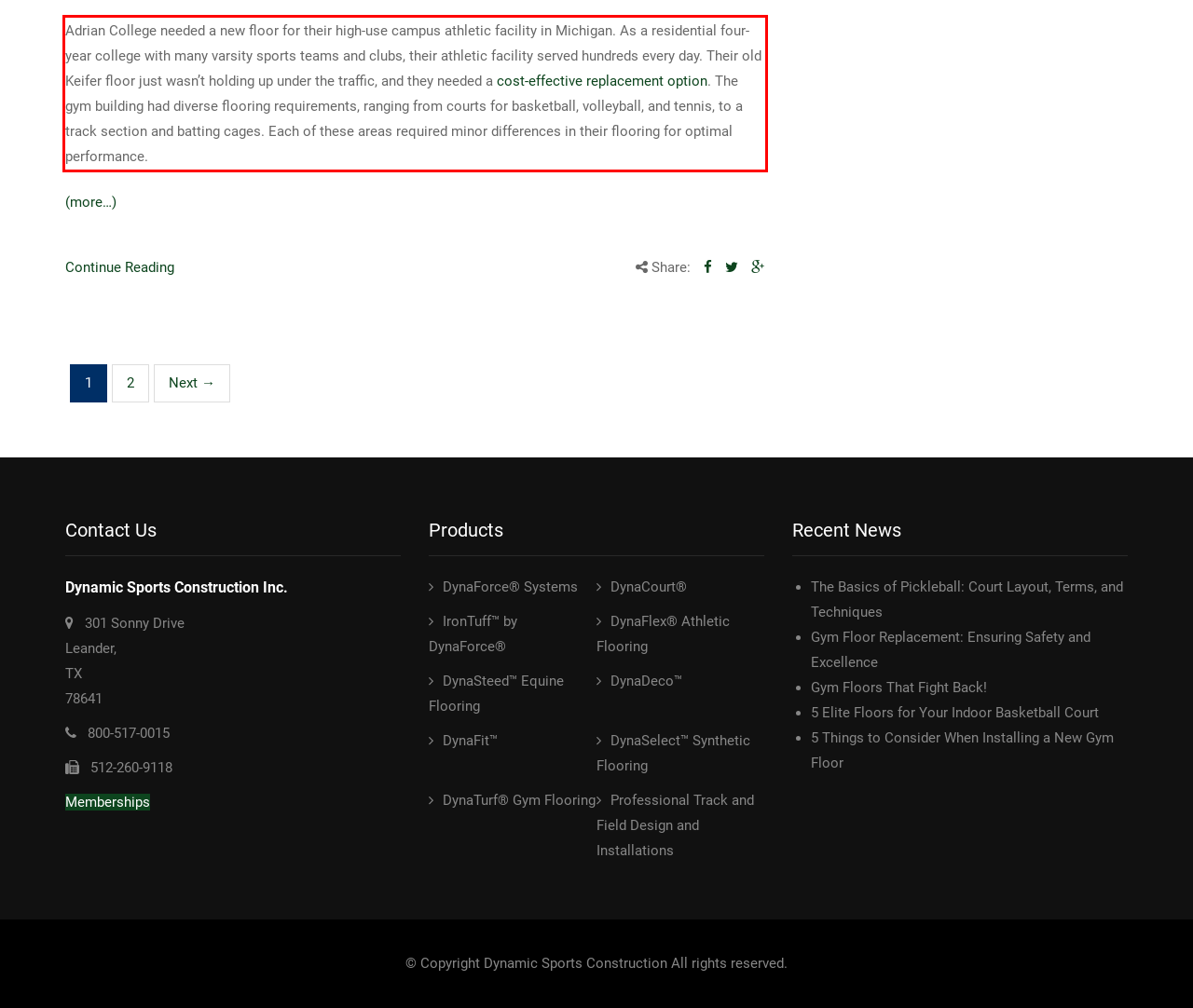By examining the provided screenshot of a webpage, recognize the text within the red bounding box and generate its text content.

Adrian College needed a new floor for their high-use campus athletic facility in Michigan. As a residential four-year college with many varsity sports teams and clubs, their athletic facility served hundreds every day. Their old Keifer floor just wasn’t holding up under the traffic, and they needed a cost-effective replacement option. The gym building had diverse flooring requirements, ranging from courts for basketball, volleyball, and tennis, to a track section and batting cages. Each of these areas required minor differences in their flooring for optimal performance.